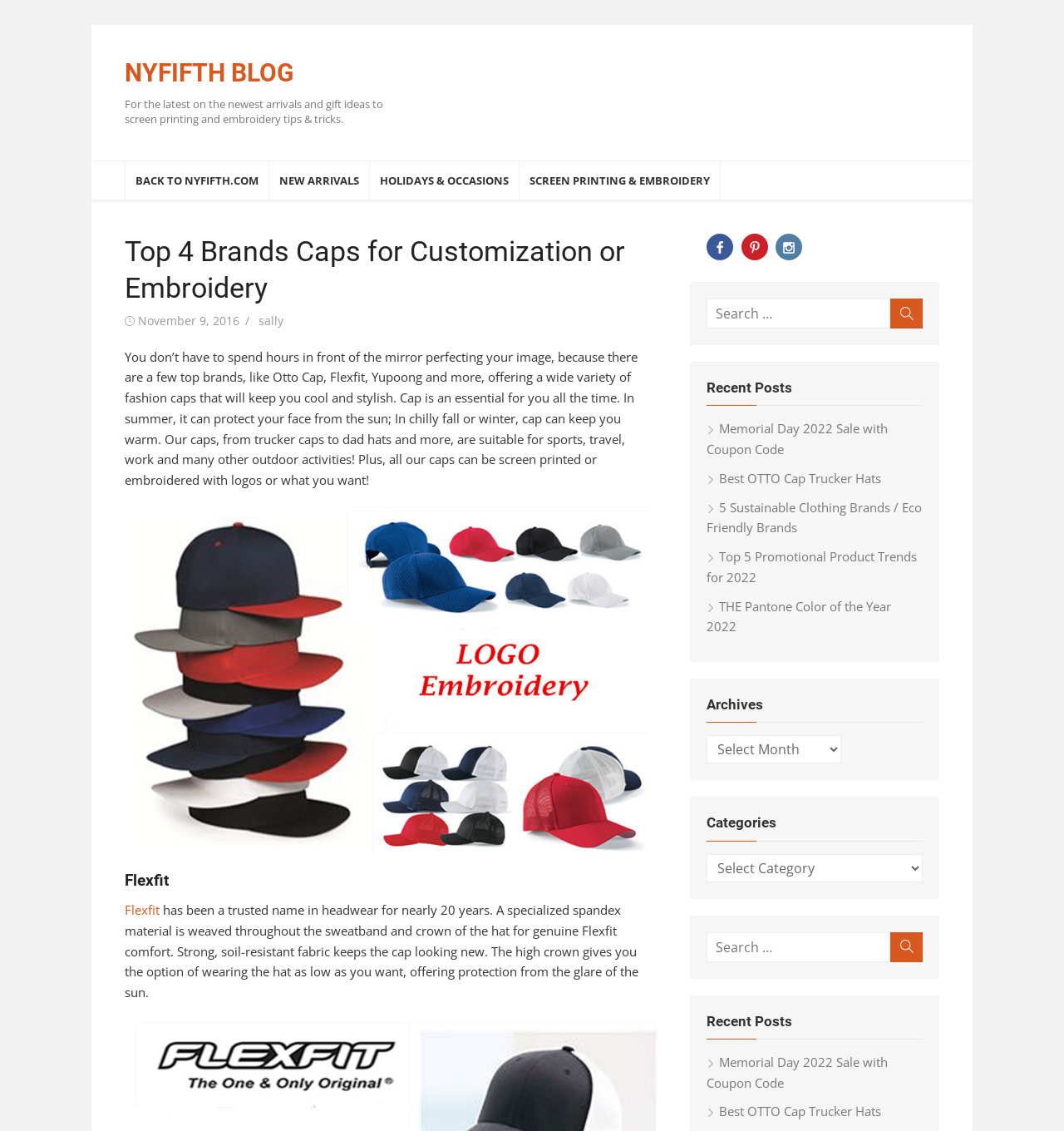Please determine the primary heading and provide its text.

Top 4 Brands Caps for Customization or Embroidery